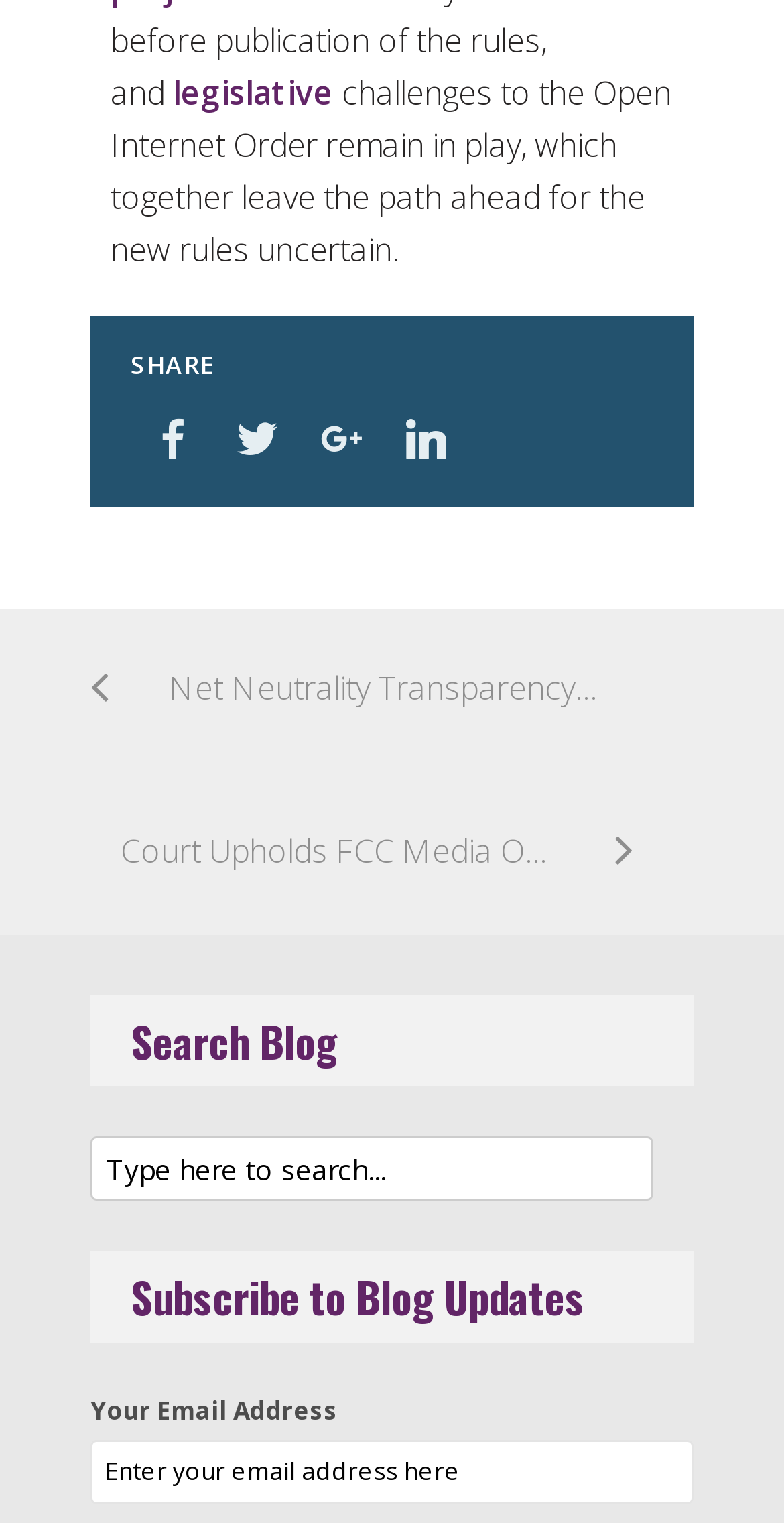Please answer the following question using a single word or phrase: How many links are there in the middle section?

2